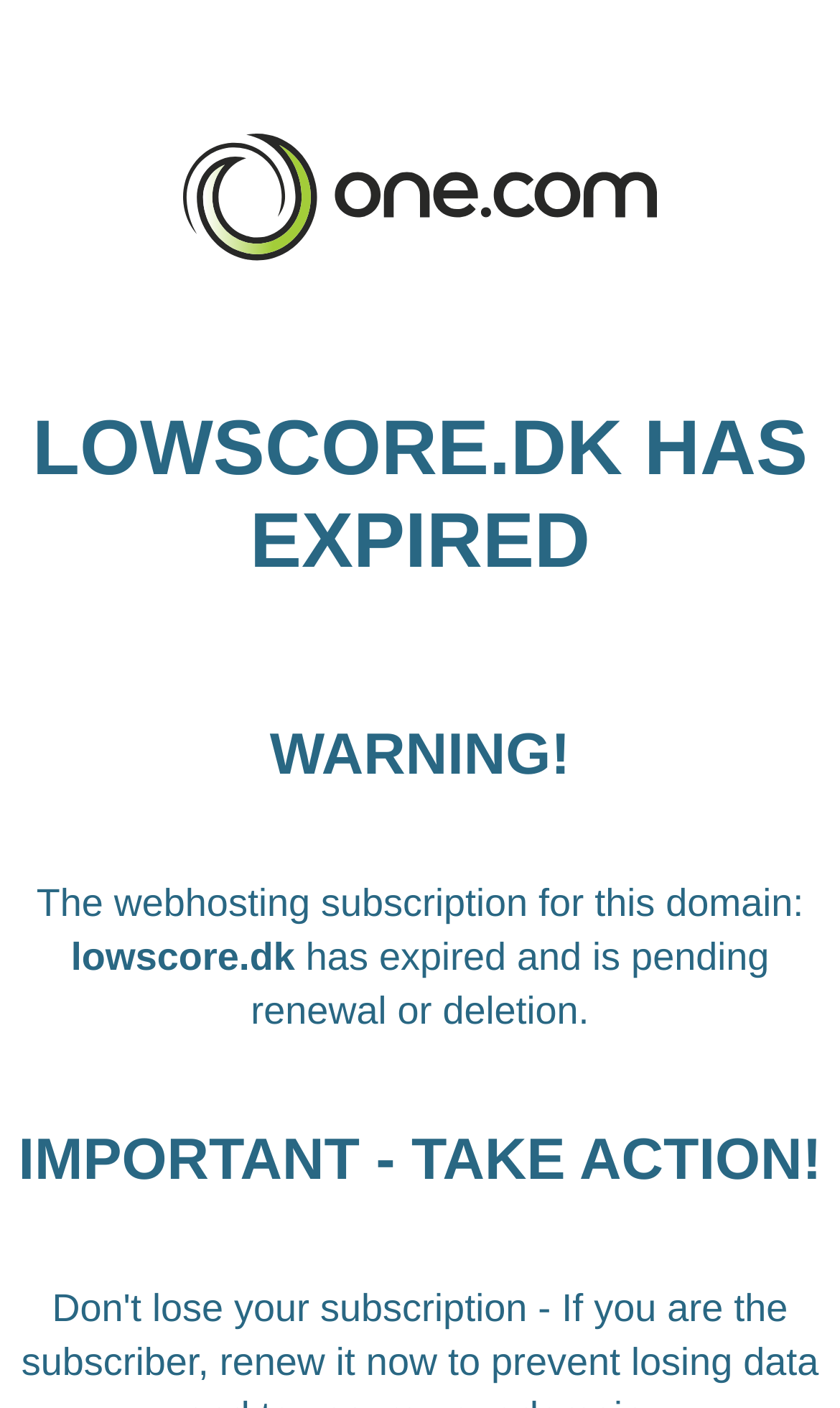What is the status of the webhosting subscription?
Provide a detailed answer to the question, using the image to inform your response.

Based on the webpage content, specifically the StaticText element 'The webhosting subscription for this domain: lowscore.dk has expired and is pending renewal or deletion.', it can be inferred that the webhosting subscription has expired.